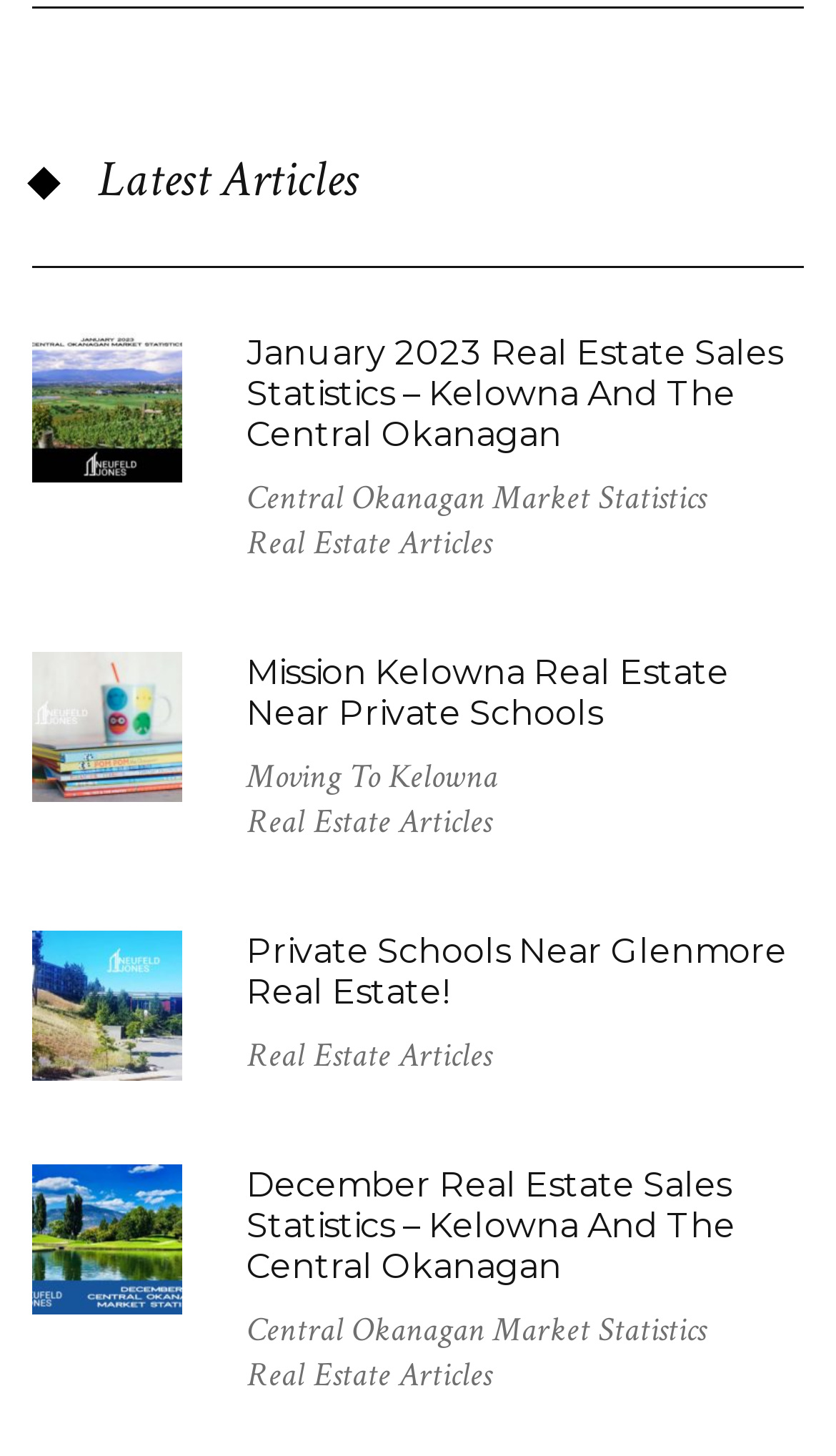What is the topic of the first article?
Analyze the image and provide a thorough answer to the question.

I looked at the first link with a heading and an image, and its text is 'January 2023 real estate sales in Kelowna', so the topic is January 2023 real estate sales.